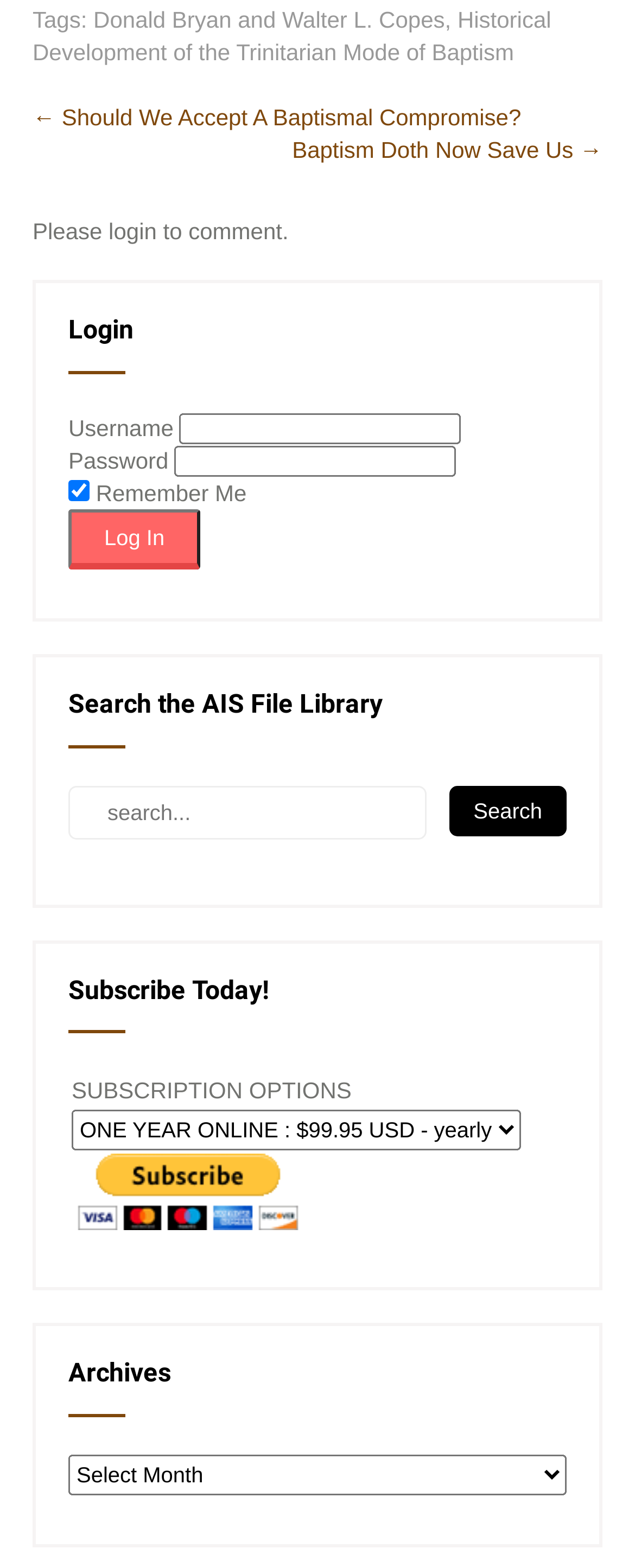Ascertain the bounding box coordinates for the UI element detailed here: "value="Search"". The coordinates should be provided as [left, top, right, bottom] with each value being a float between 0 and 1.

[0.707, 0.501, 0.892, 0.533]